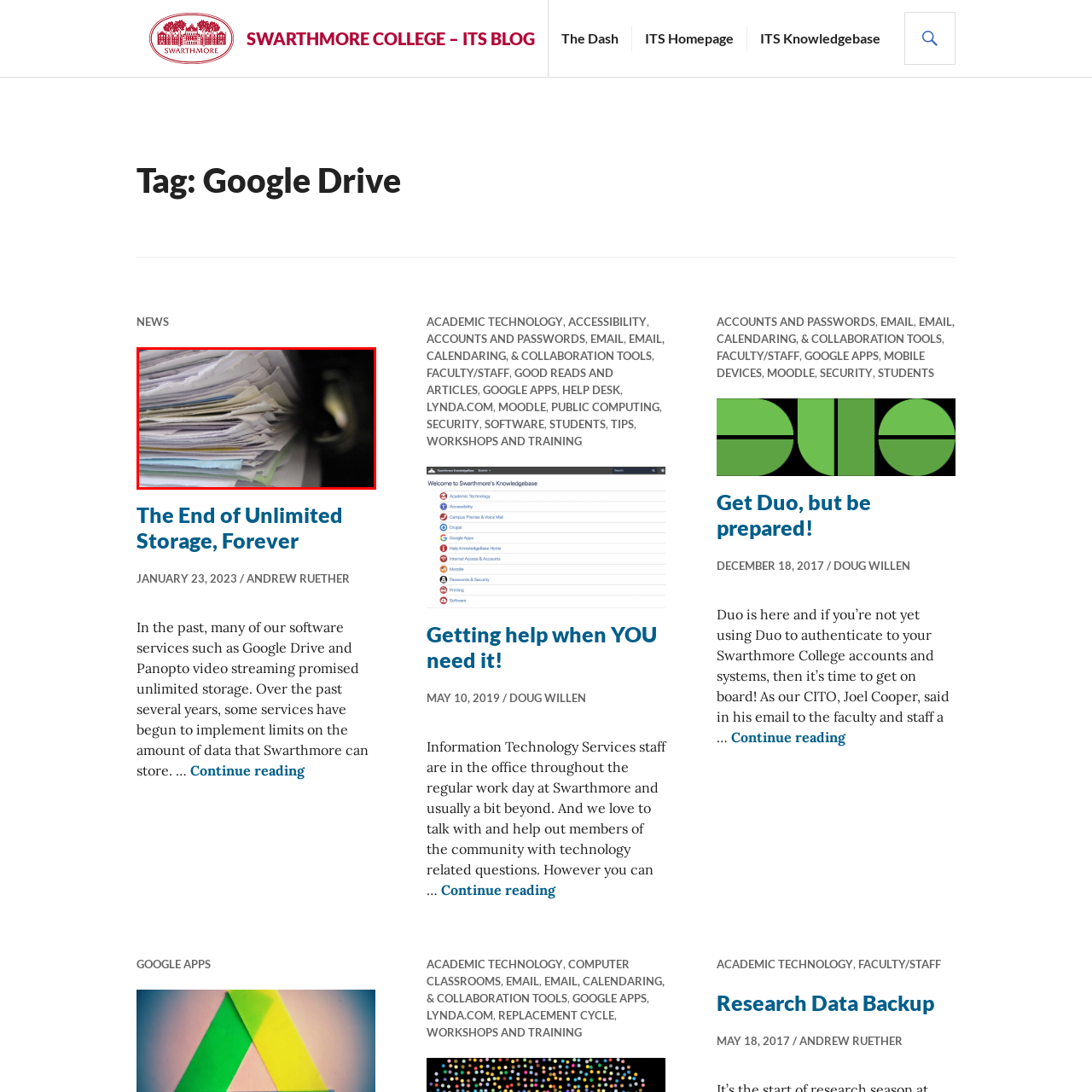Observe the visual content surrounded by a red rectangle, Are the papers evenly piled? Respond using just one word or a short phrase.

No